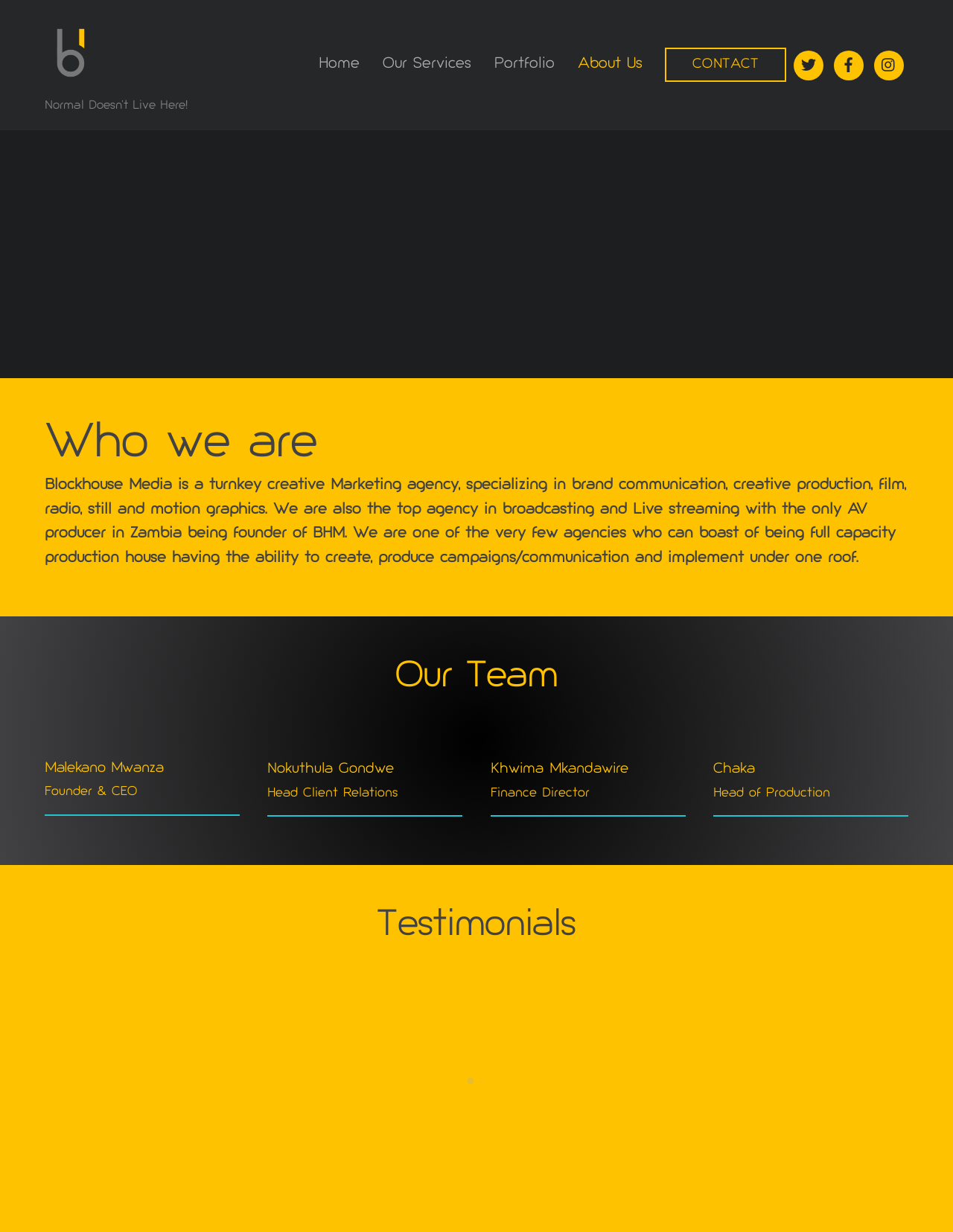Determine the bounding box coordinates of the region to click in order to accomplish the following instruction: "Visit the Home page". Provide the coordinates as four float numbers between 0 and 1, specifically [left, top, right, bottom].

[0.325, 0.038, 0.386, 0.068]